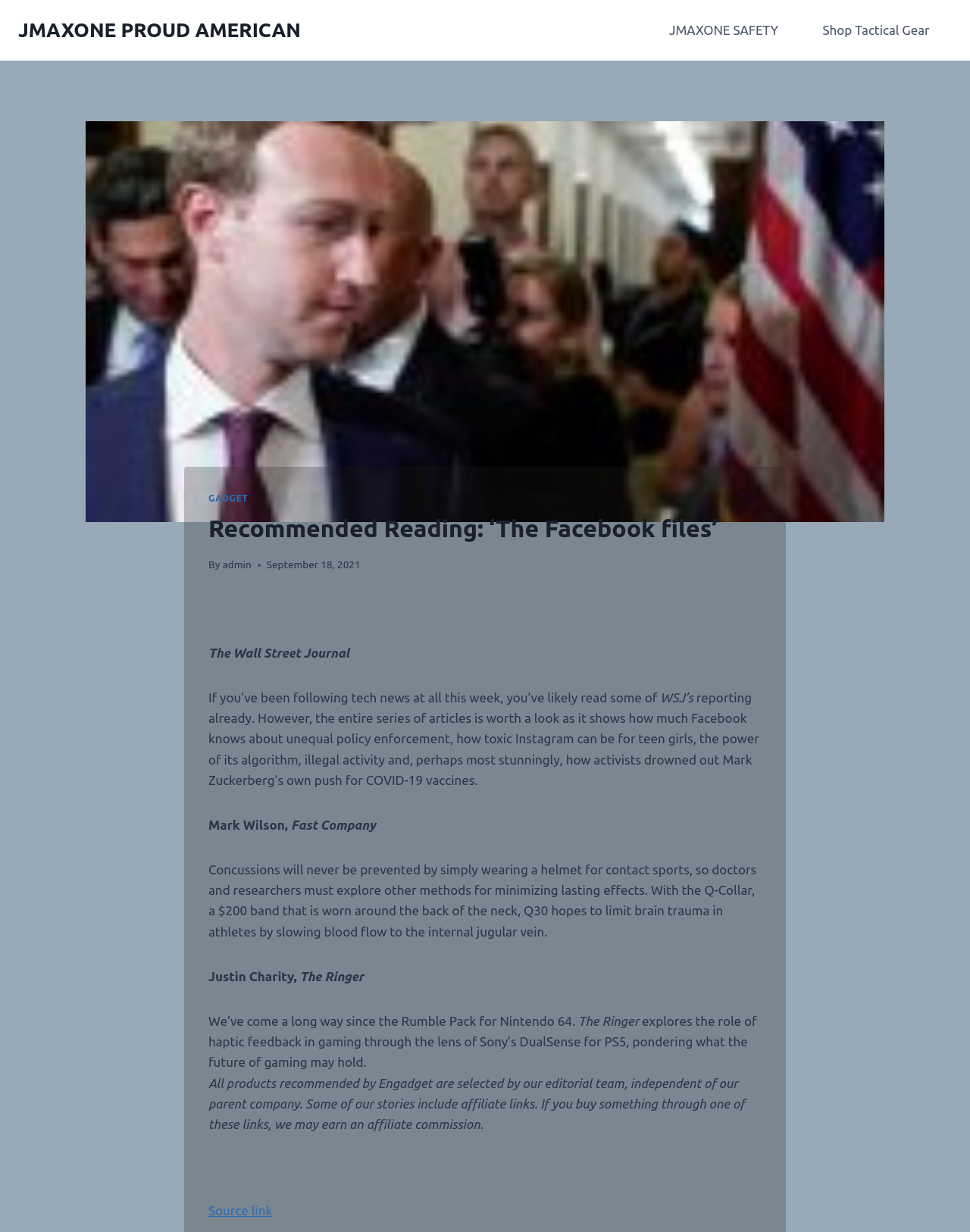Give a detailed account of the webpage, highlighting key information.

This webpage appears to be a blog or news article page, with a focus on recommended reading. At the top, there is a link to "JMAXONE PROUD AMERICAN" and a primary navigation menu with links to "JMAXONE SAFETY" and "Shop Tactical Gear". 

Below the navigation menu, there is a header section with a title "Recommended Reading: ‘The Facebook files’" and a byline "By admin" with a timestamp "September 18, 2021". 

The main content of the page consists of several articles or summaries, each with a title and a brief description. The first article is from The Wall Street Journal and discusses Facebook's knowledge of unequal policy enforcement and the impact of Instagram on teen girls. 

The next article is from Fast Company and talks about a device called the Q-Collar, which aims to minimize brain trauma in athletes. 

The following article is from The Ringer and explores the role of haptic feedback in gaming, specifically with Sony's DualSense for PS5. 

At the bottom of the page, there is a disclaimer about affiliate links and a "Source link" button.